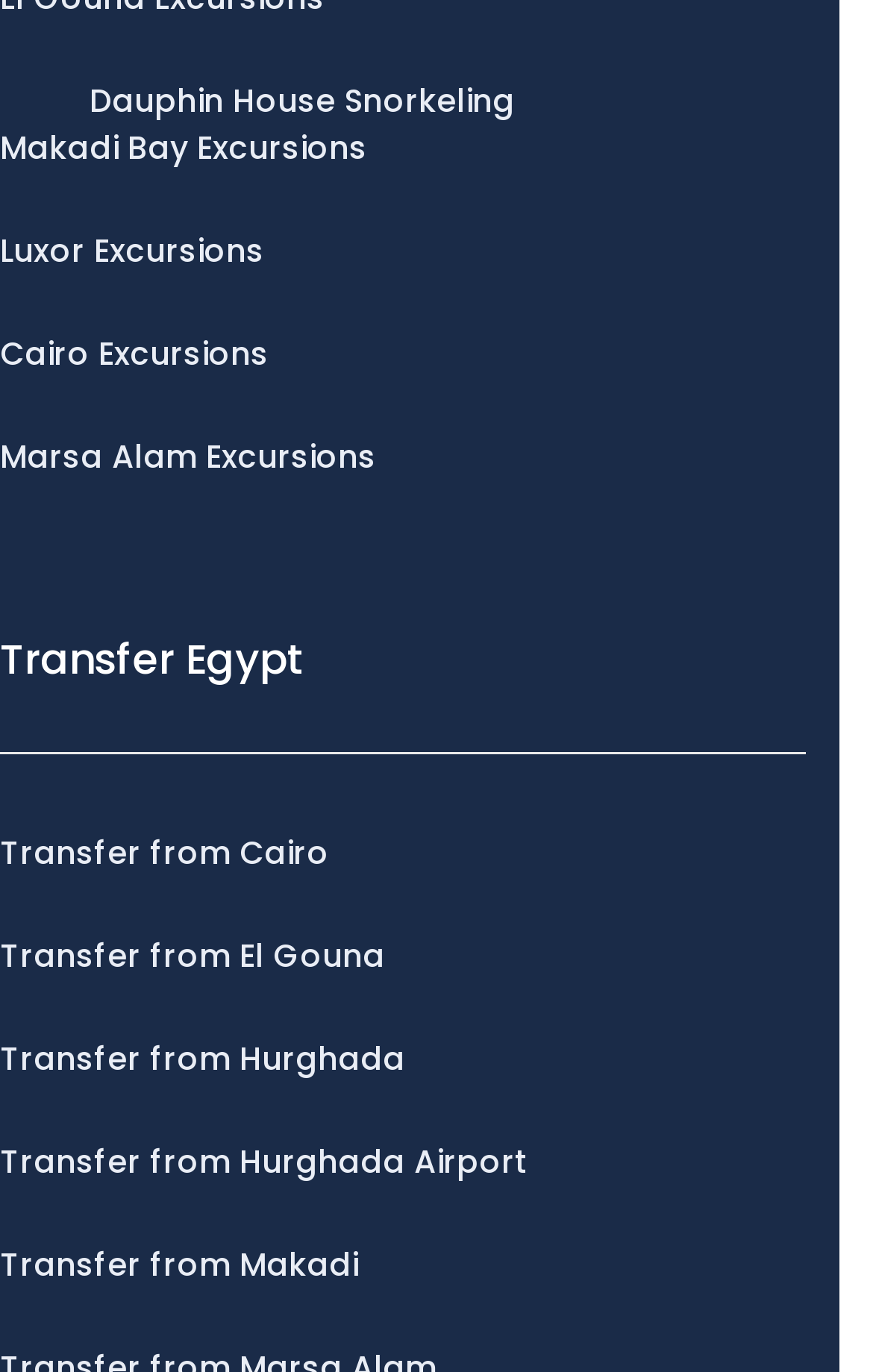Locate the bounding box coordinates of the clickable area to execute the instruction: "Visit Dauphin House Snorkeling". Provide the coordinates as four float numbers between 0 and 1, represented as [left, top, right, bottom].

[0.103, 0.056, 0.923, 0.091]